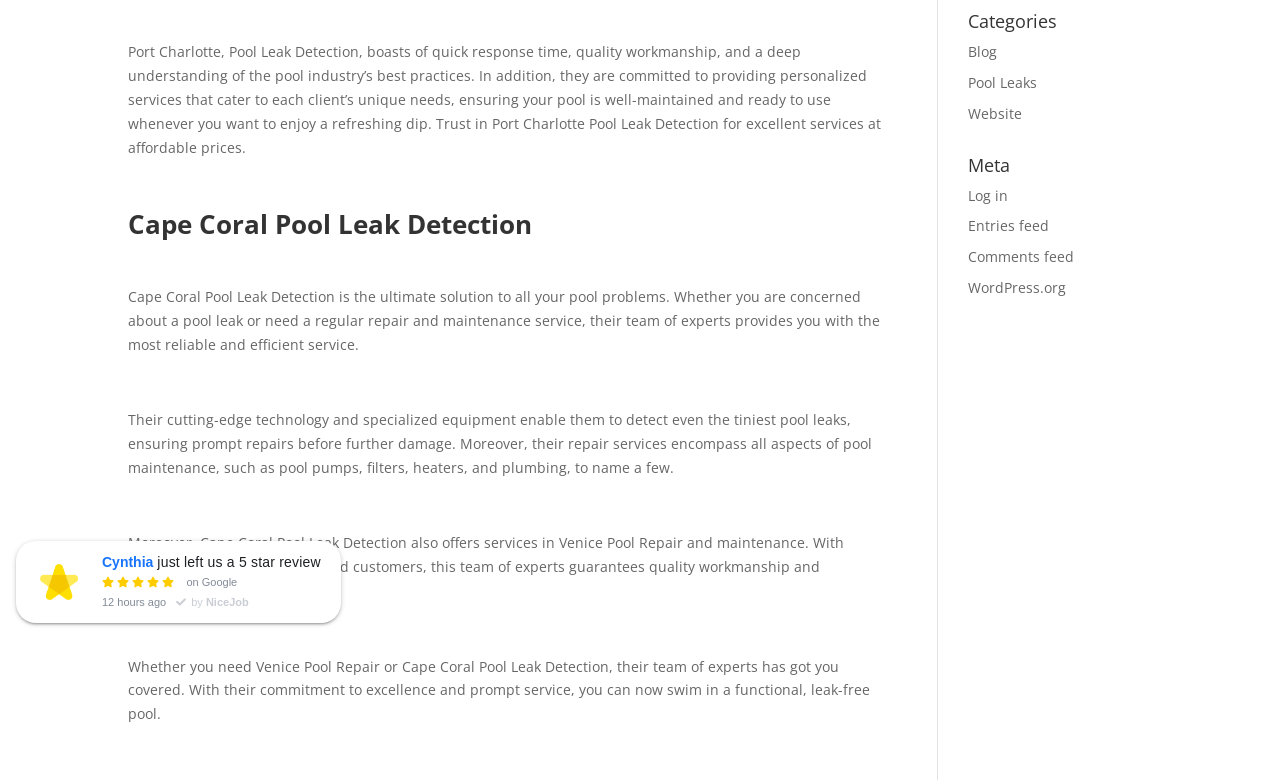Extract the bounding box coordinates for the described element: "Blog". The coordinates should be represented as four float numbers between 0 and 1: [left, top, right, bottom].

[0.756, 0.054, 0.779, 0.078]